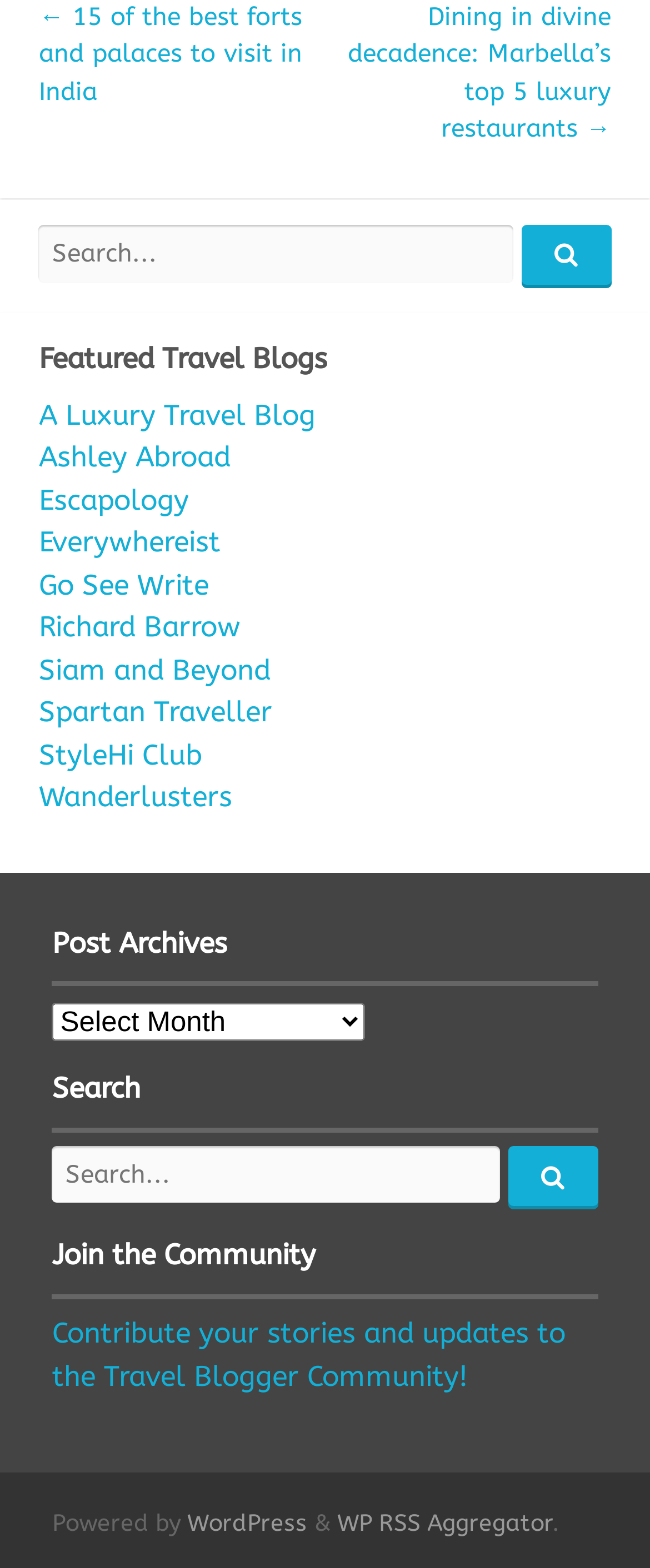Given the element description "StyleHi Club" in the screenshot, predict the bounding box coordinates of that UI element.

[0.06, 0.47, 0.311, 0.492]